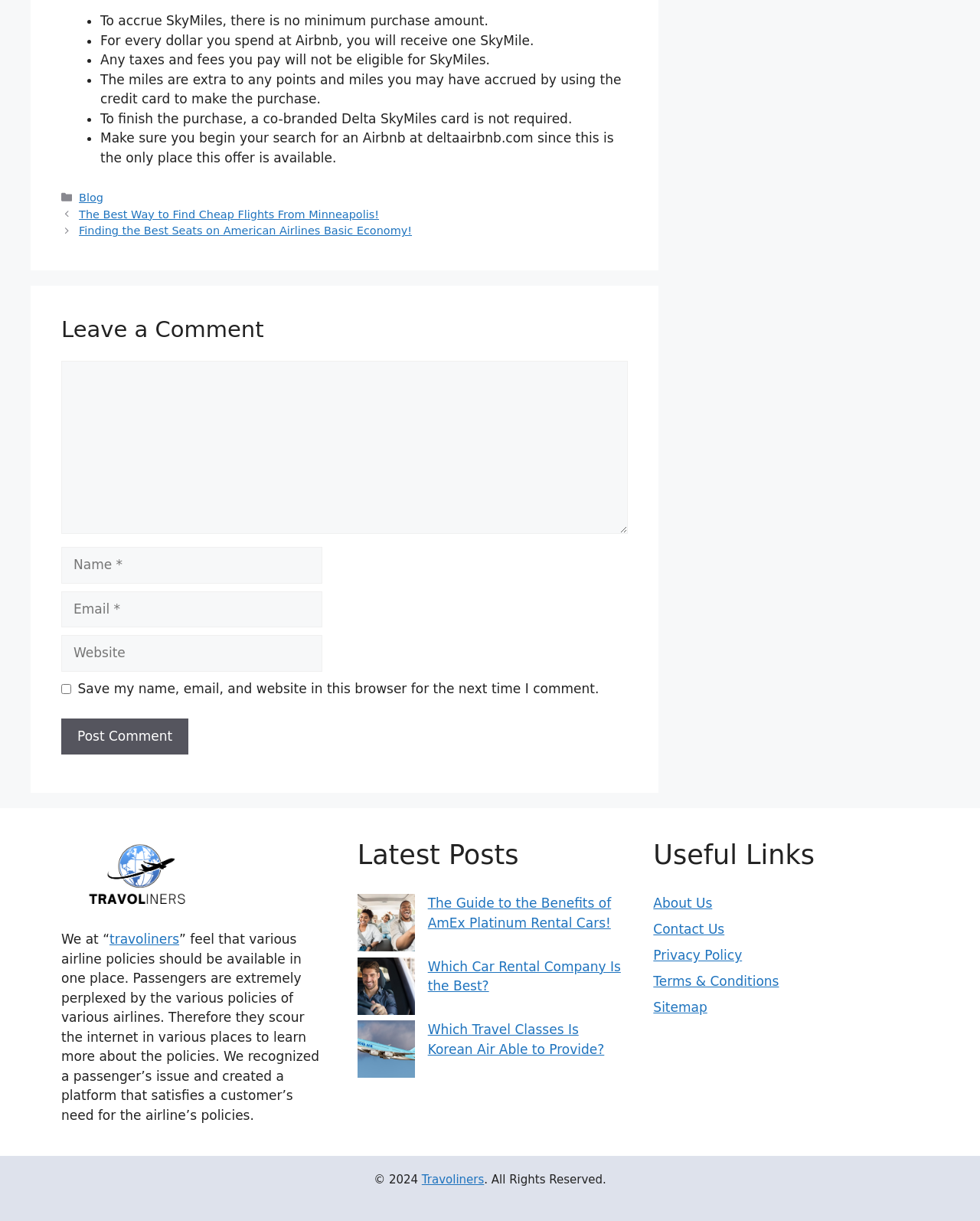Provide the bounding box coordinates of the HTML element described as: "parent_node: Comment name="email" placeholder="Email *"". The bounding box coordinates should be four float numbers between 0 and 1, i.e., [left, top, right, bottom].

[0.062, 0.484, 0.329, 0.514]